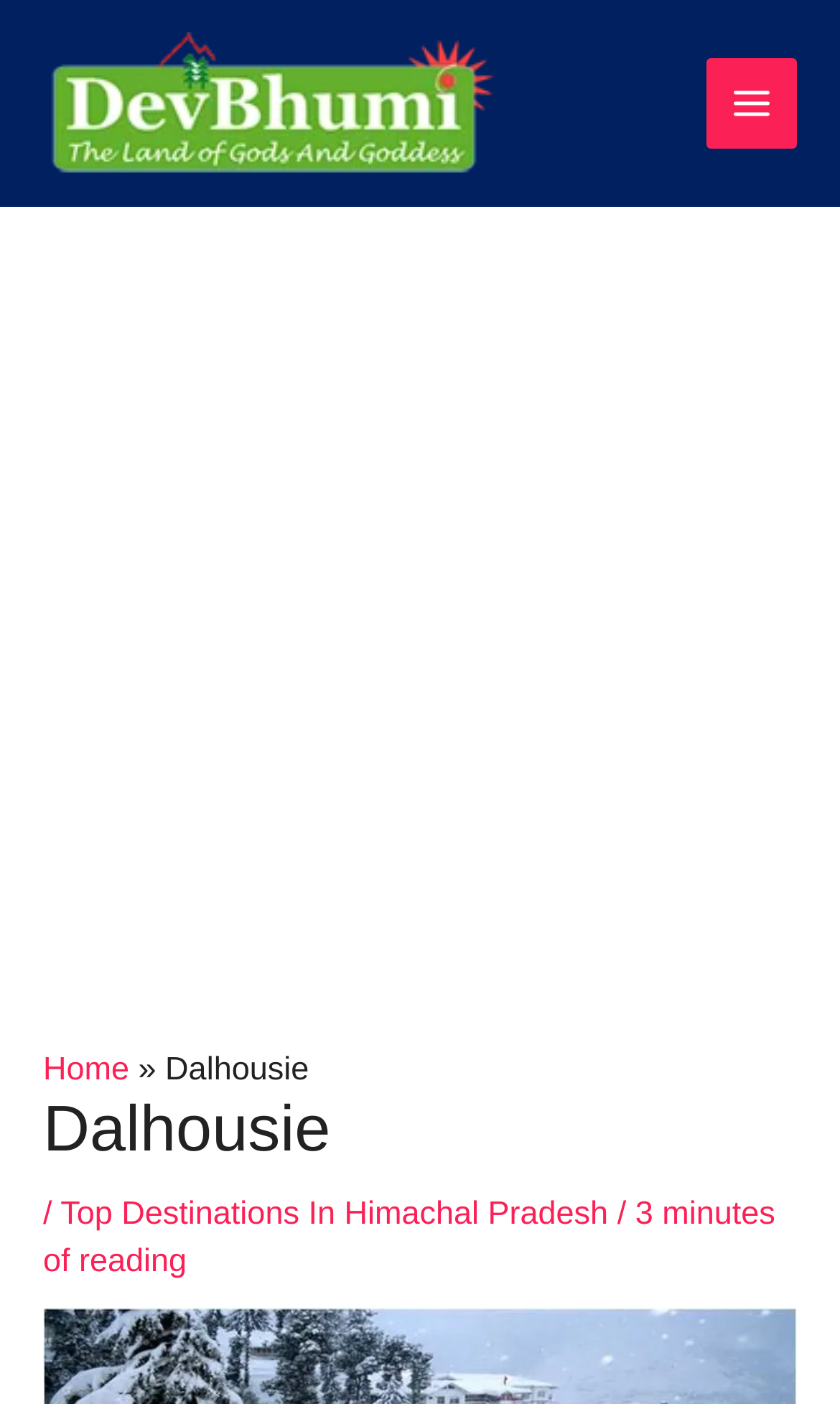Is the main menu expanded?
Respond to the question with a well-detailed and thorough answer.

The main menu button has an attribute 'expanded' set to 'False', indicating that the main menu is not expanded.